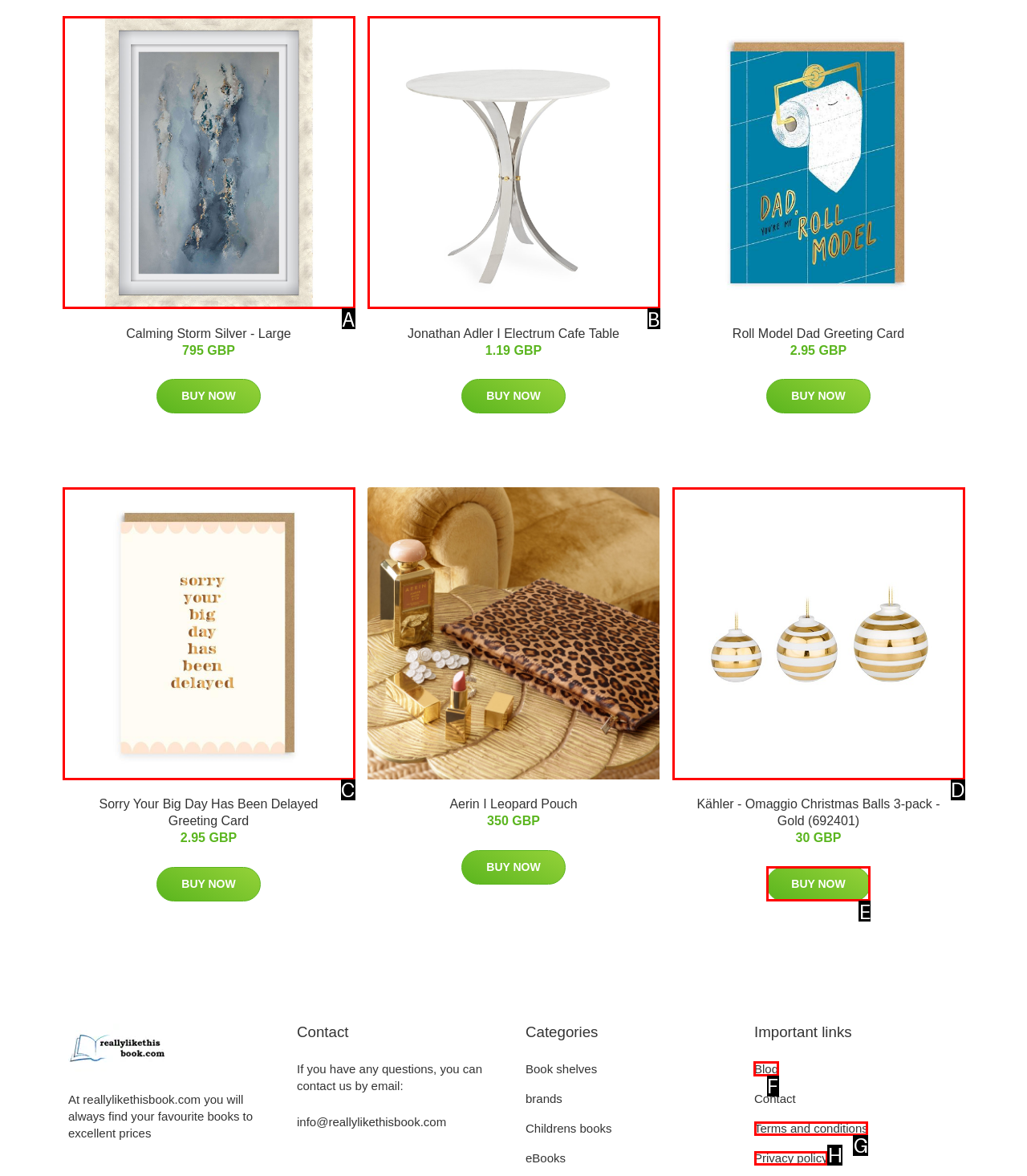Which lettered option should I select to achieve the task: Go to Blog according to the highlighted elements in the screenshot?

F